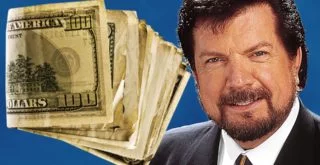What is the color of the background?
Using the information from the image, provide a comprehensive answer to the question.

The image features Mike Murdock against a solid blue background, which emphasizes the focus on financial abundance and contrasts with the spiritual message conveyed in surrounding texts.